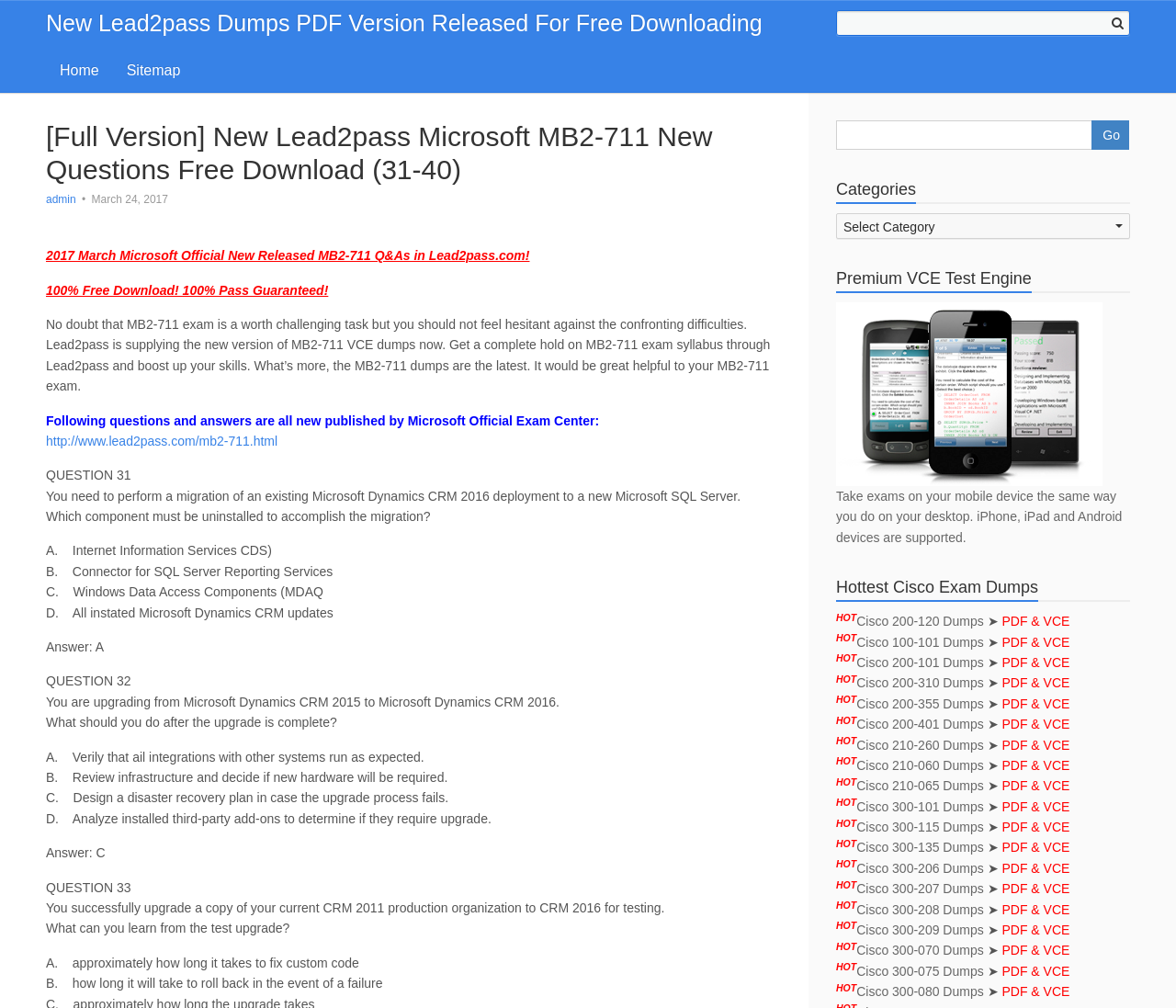Find the bounding box coordinates for the UI element that matches this description: "http://www.lead2pass.com/mb2-711.html".

[0.039, 0.43, 0.236, 0.445]